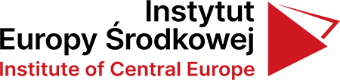Answer the question using only a single word or phrase: 
What is the focus of the Institute of Central Europe?

Central European studies